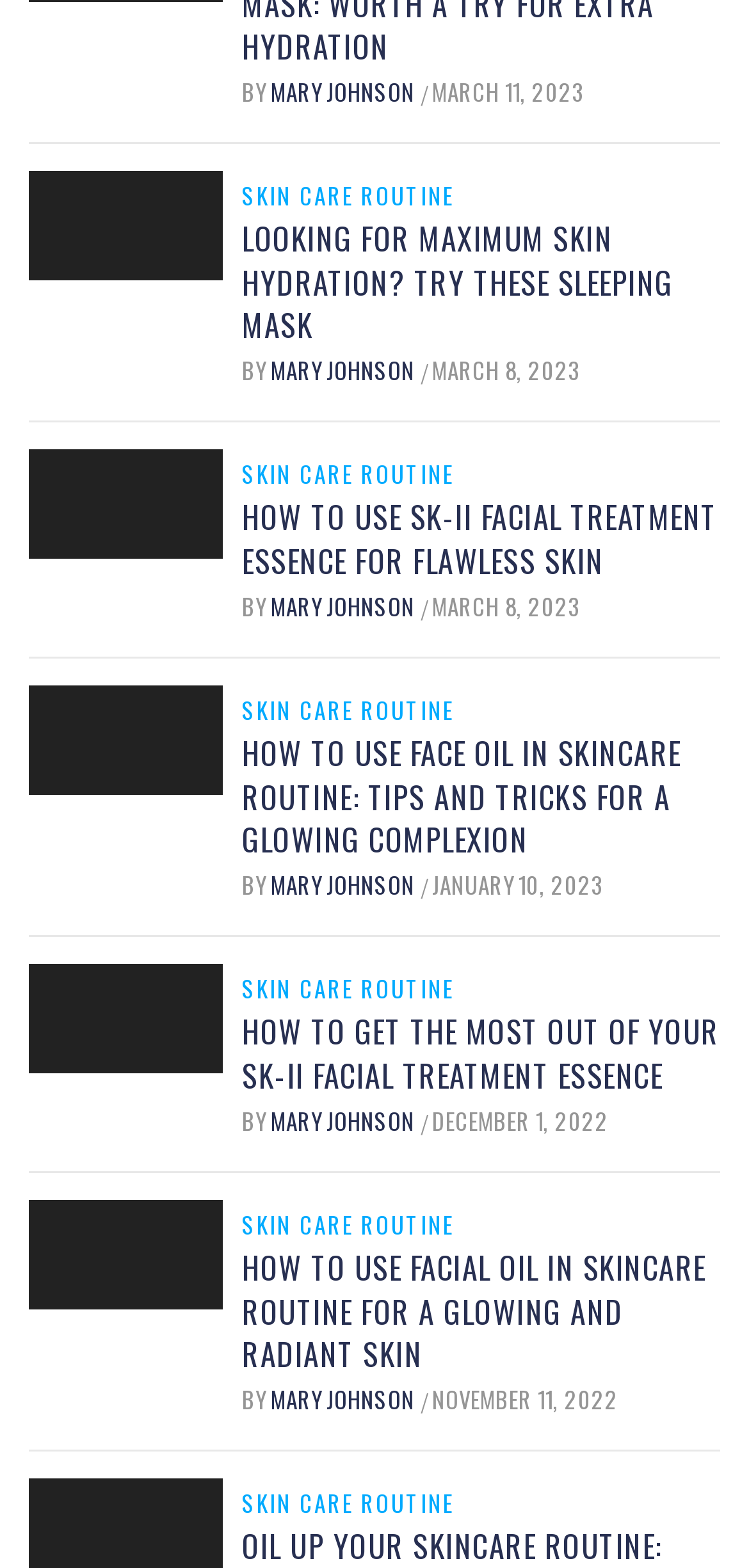Identify the bounding box coordinates for the UI element mentioned here: "Skin Care Routine". Provide the coordinates as four float values between 0 and 1, i.e., [left, top, right, bottom].

[0.323, 0.624, 0.62, 0.638]